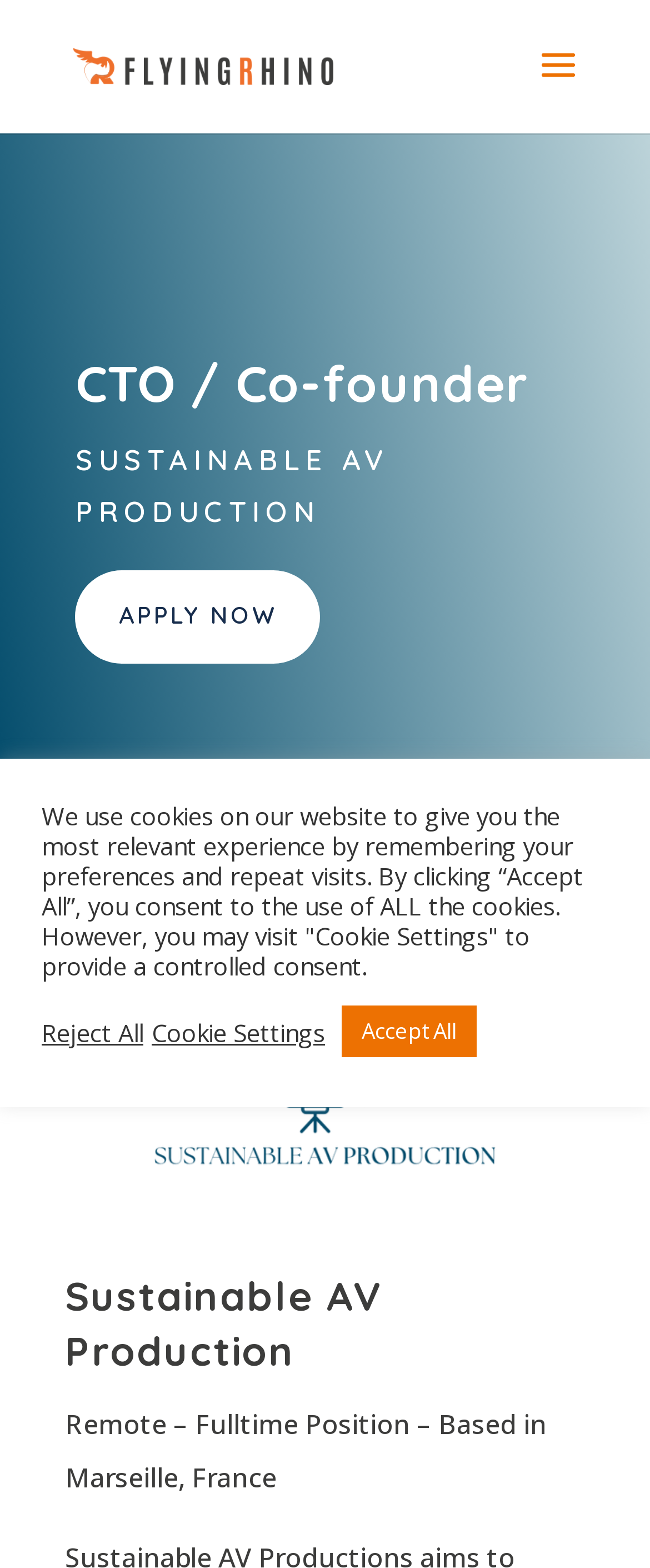What is the job title being hired?
Look at the screenshot and give a one-word or phrase answer.

CTO / Co-founder